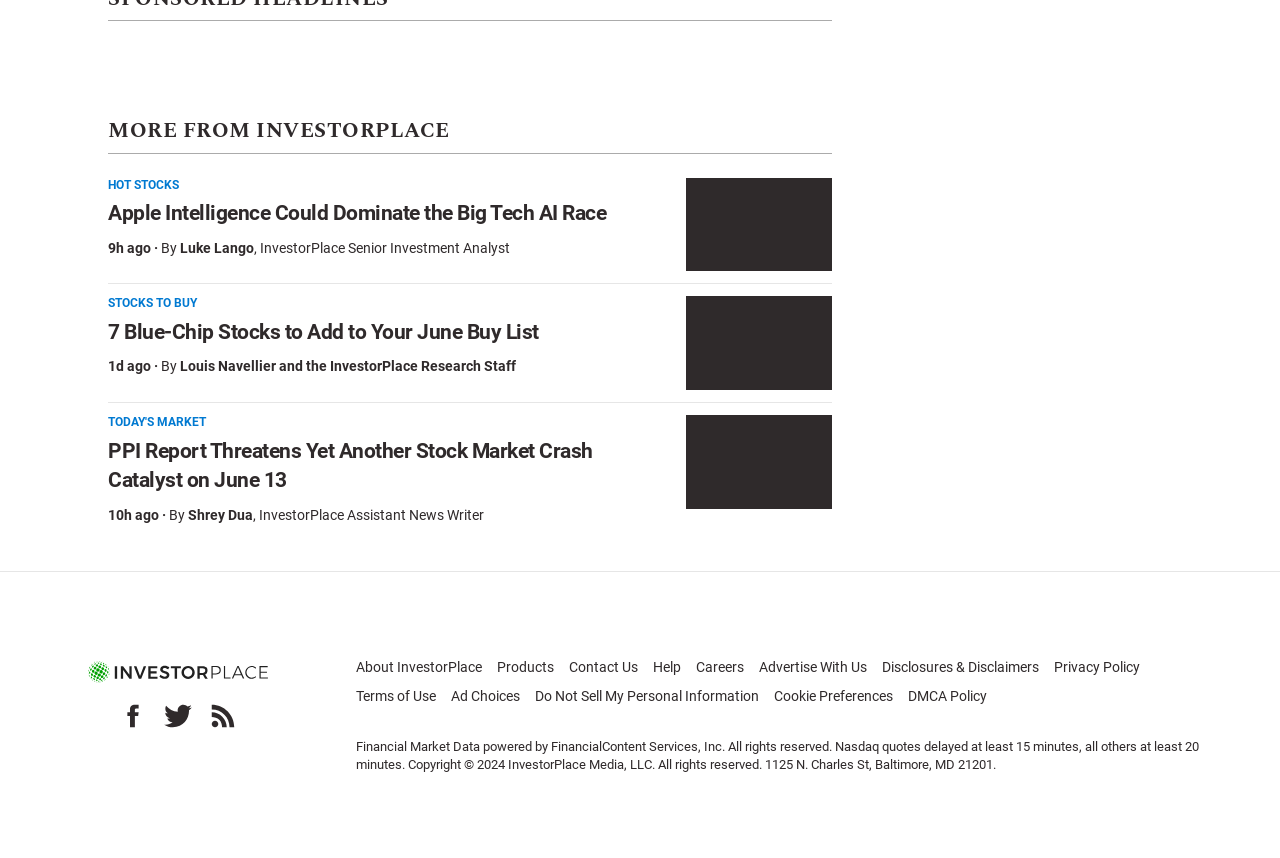Identify the bounding box coordinates for the region of the element that should be clicked to carry out the instruction: "Read recent post 'Structural Scaffolding Hires Perth'". The bounding box coordinates should be four float numbers between 0 and 1, i.e., [left, top, right, bottom].

None